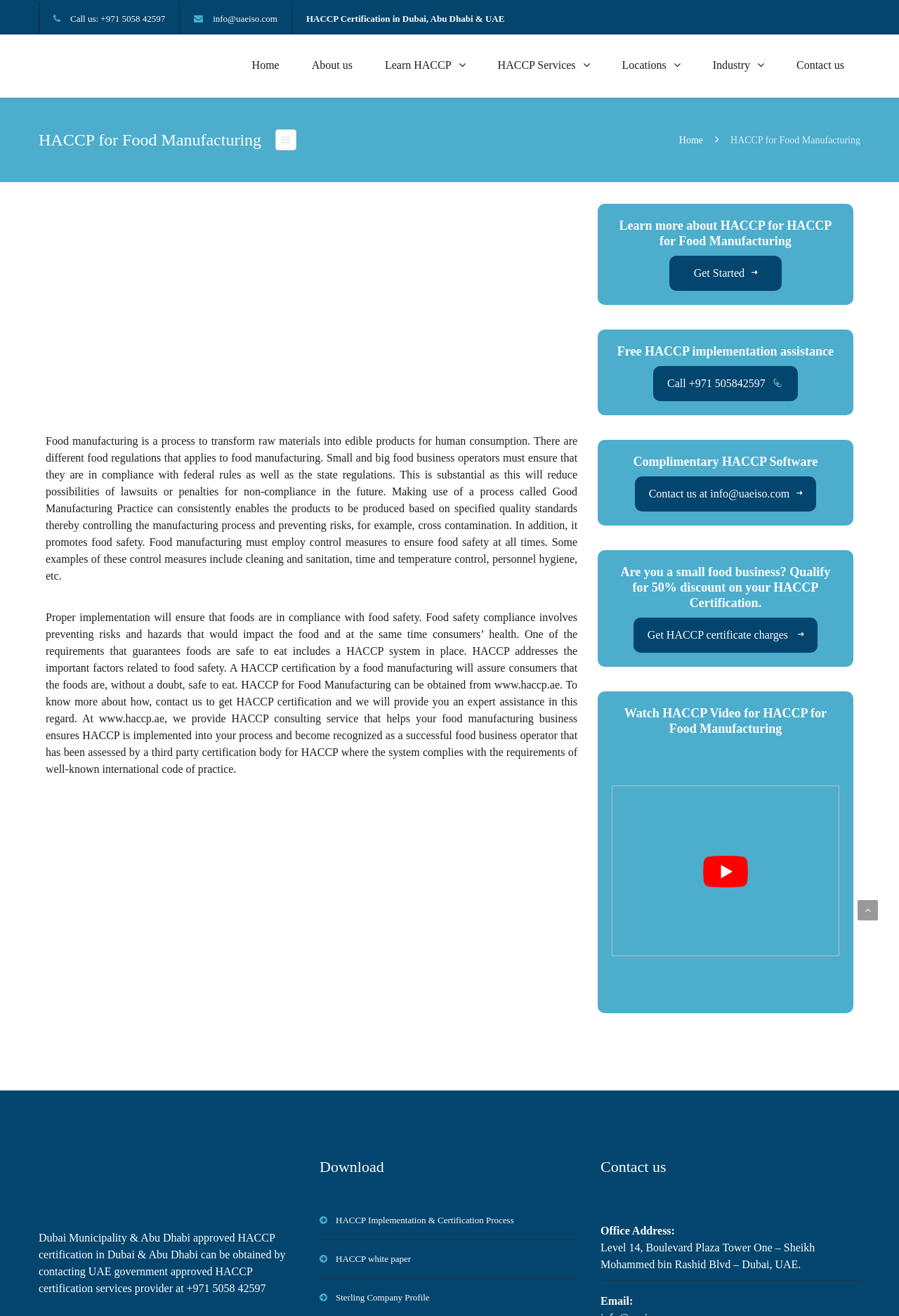What is the email address to contact for HACCP certification?
Please describe in detail the information shown in the image to answer the question.

I found the email address by looking at the top section of the webpage, where it says 'info@uaeiso.com'. This is likely a contact email for the company providing HACCP certification services.